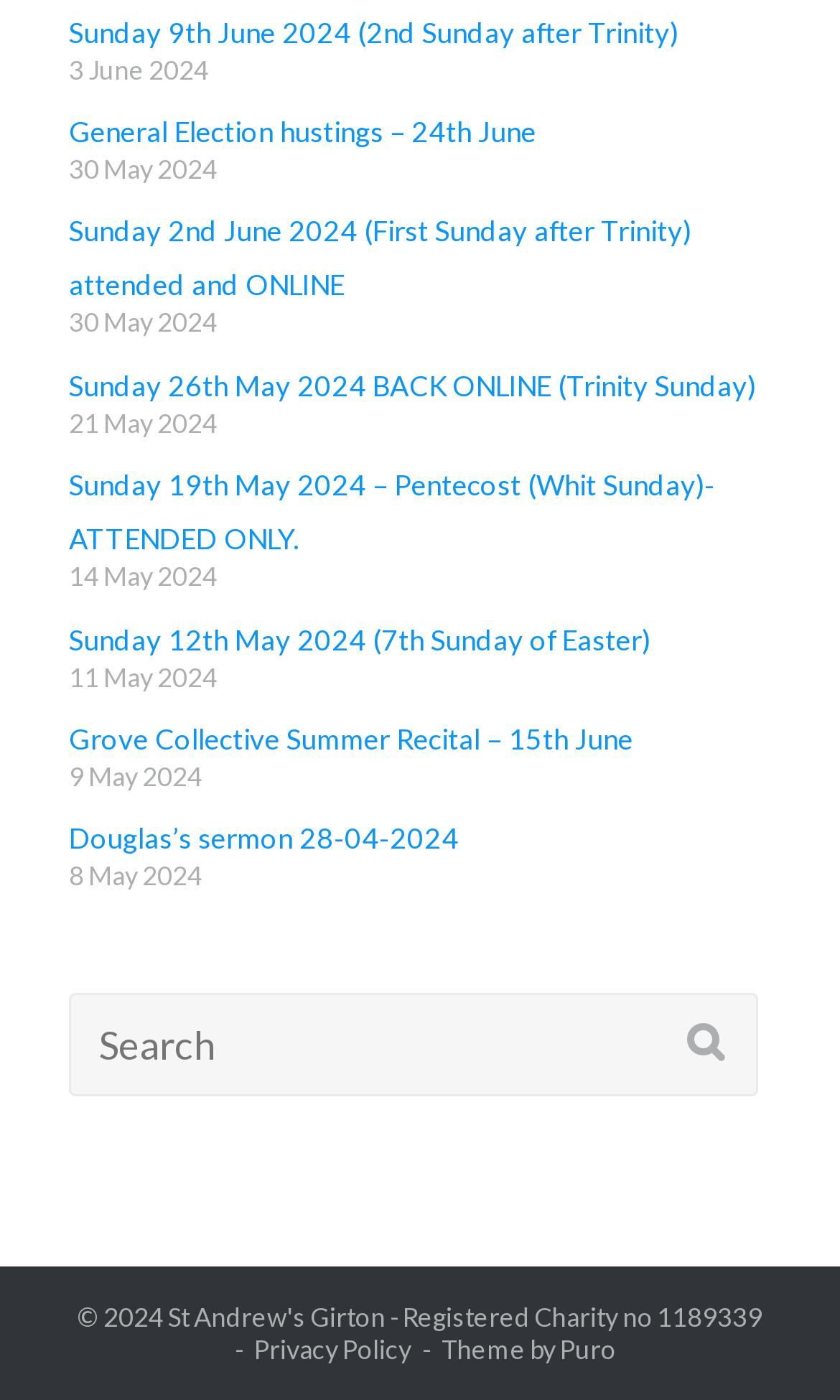What is the date of Douglas’s sermon?
Based on the screenshot, give a detailed explanation to answer the question.

I found the answer by looking at the link element with the text 'Douglas’s sermon 28-04-2024' which is located at the top of the webpage, indicating a past event.